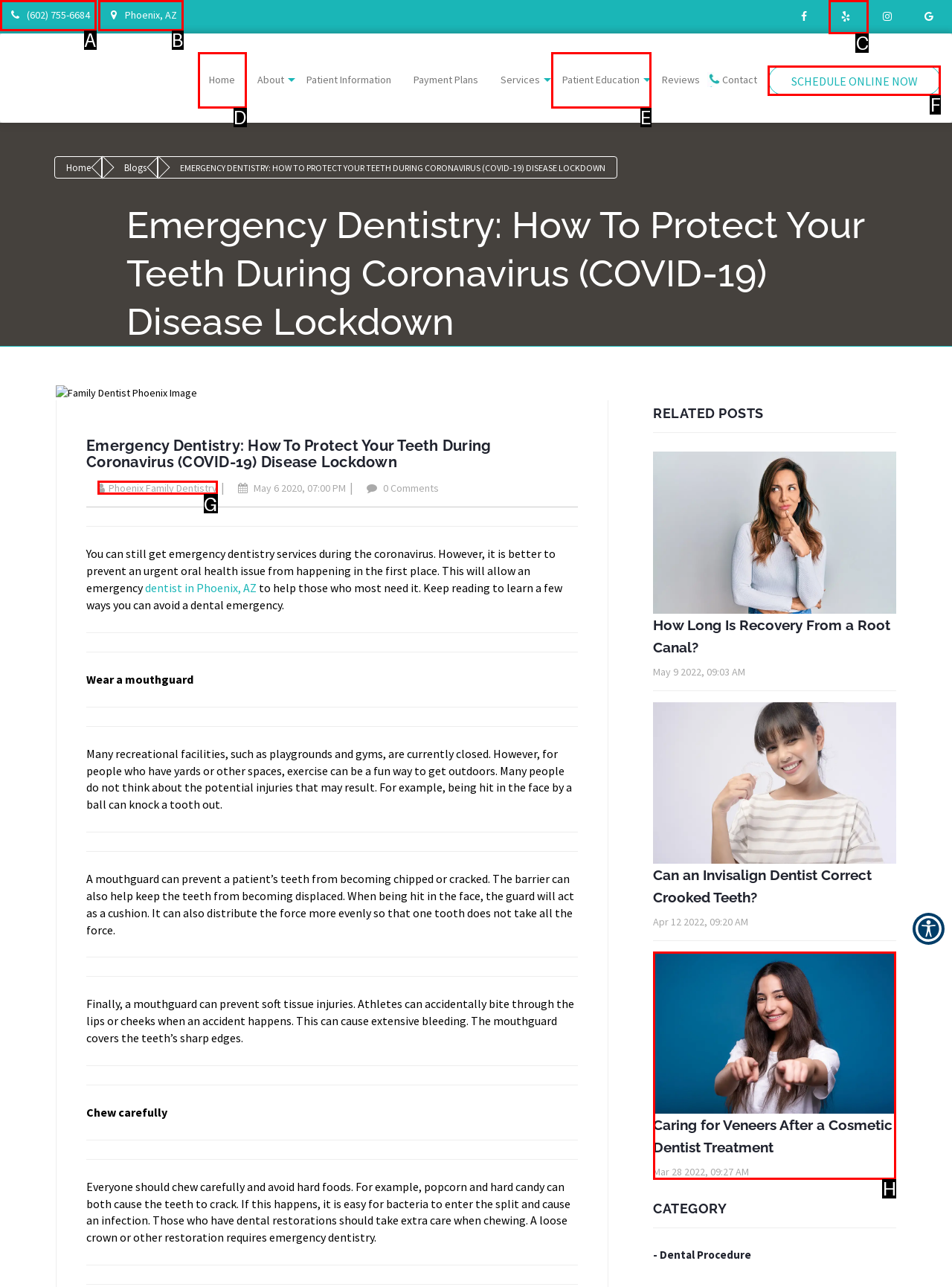Determine the letter of the element you should click to carry out the task: Click the 'REQUEST AN APPOINTMENT SCHEDULE ONLINE NOW' button
Answer with the letter from the given choices.

F